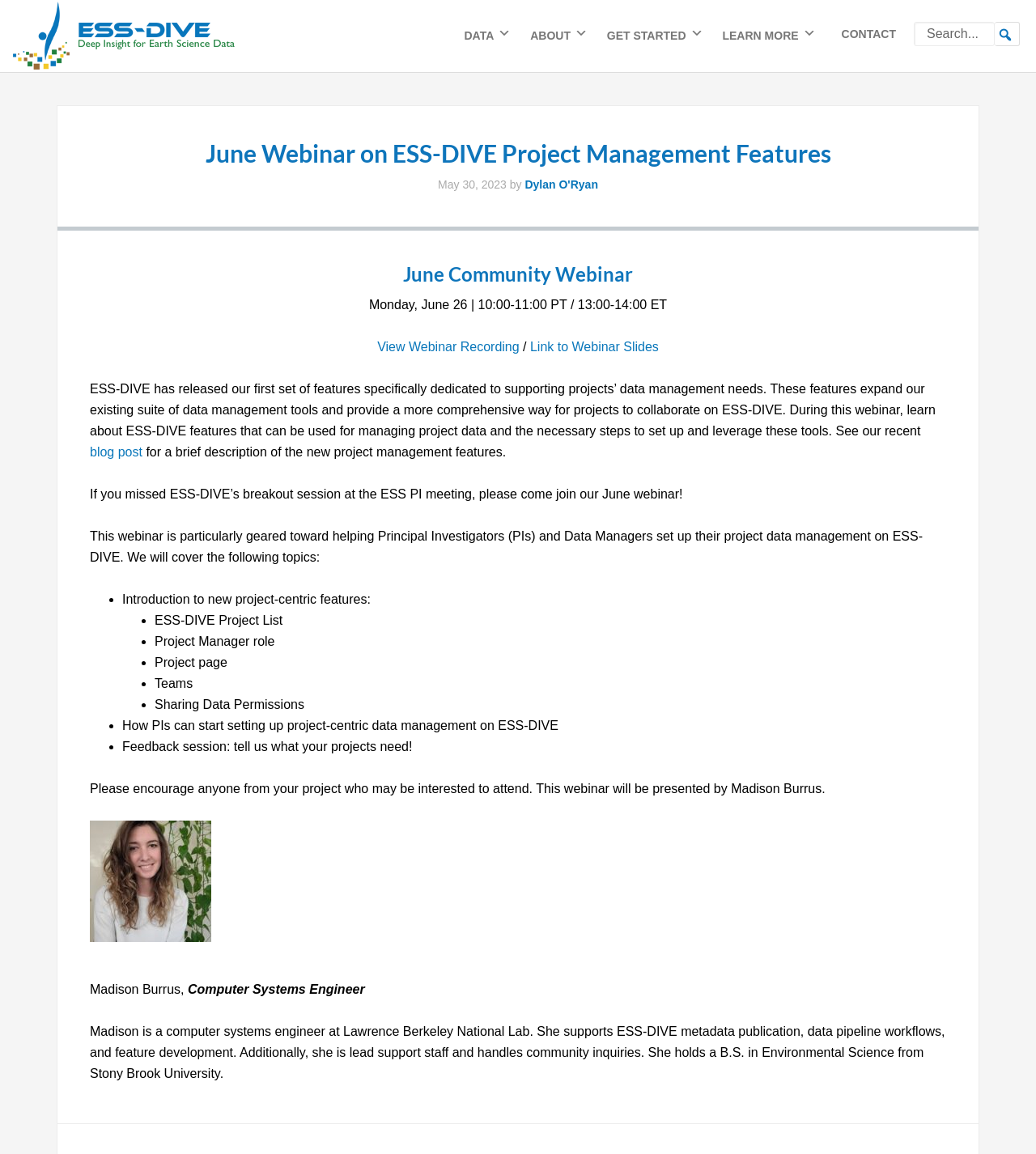Identify the main heading from the webpage and provide its text content.

June Webinar on ESS-DIVE Project Management Features